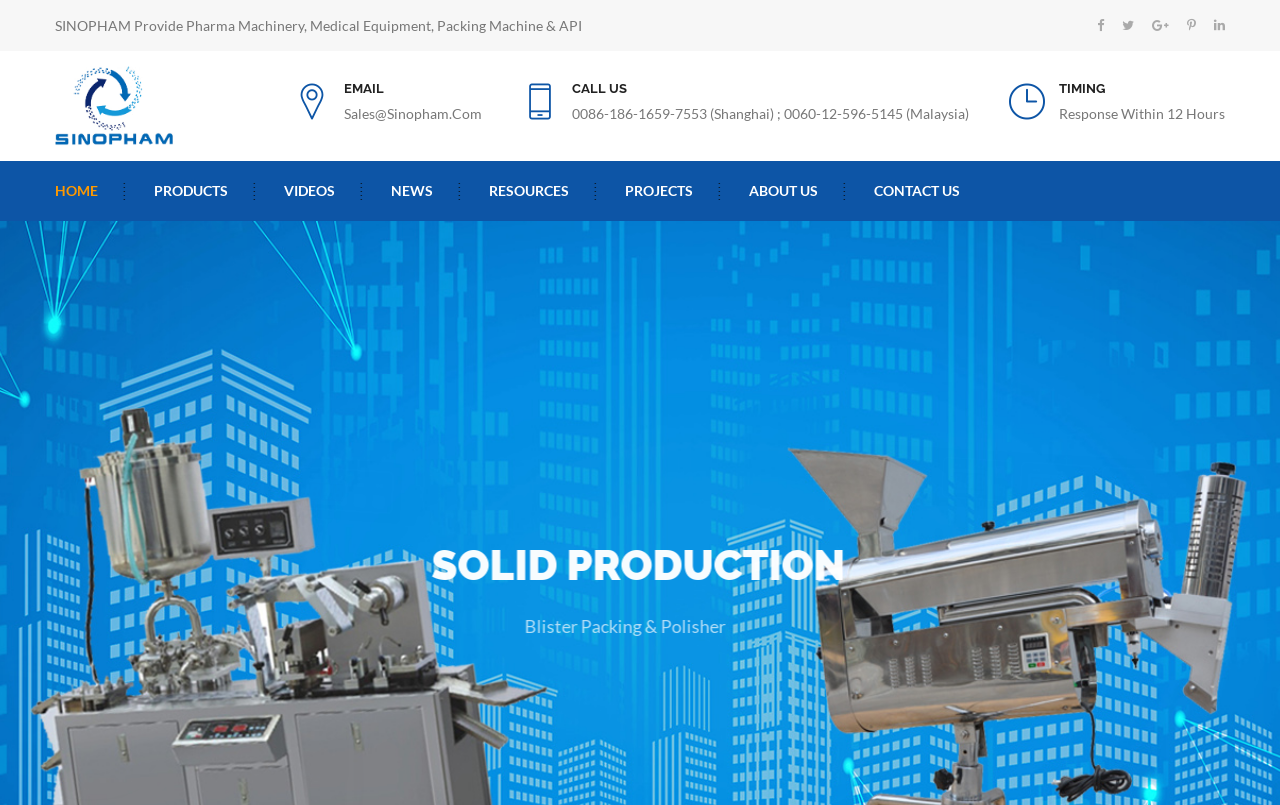Find and specify the bounding box coordinates that correspond to the clickable region for the instruction: "Call the Shanghai office".

[0.447, 0.13, 0.757, 0.152]